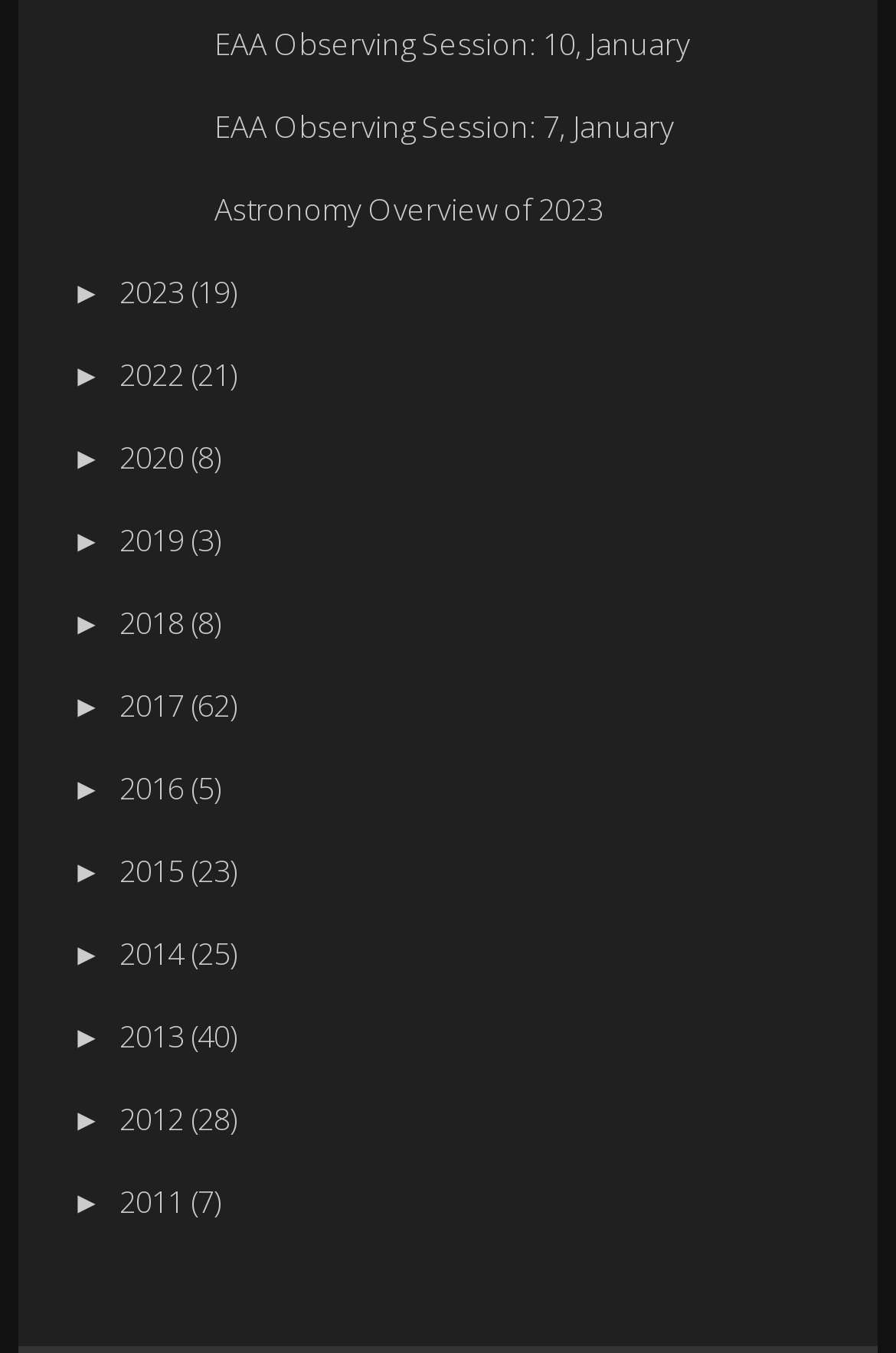Locate the bounding box coordinates of the clickable part needed for the task: "Select 2023".

[0.134, 0.201, 0.265, 0.232]